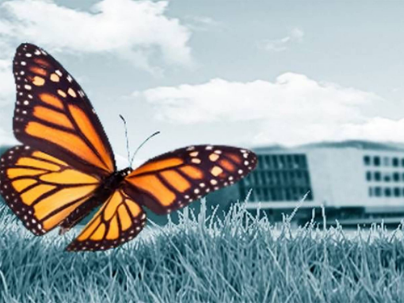Utilize the details in the image to thoroughly answer the following question: What is the background of the image?

The caption describes the background as 'predominantly monochromatic', which implies that the background is primarily composed of different shades of a single color, creating a uniform tone.